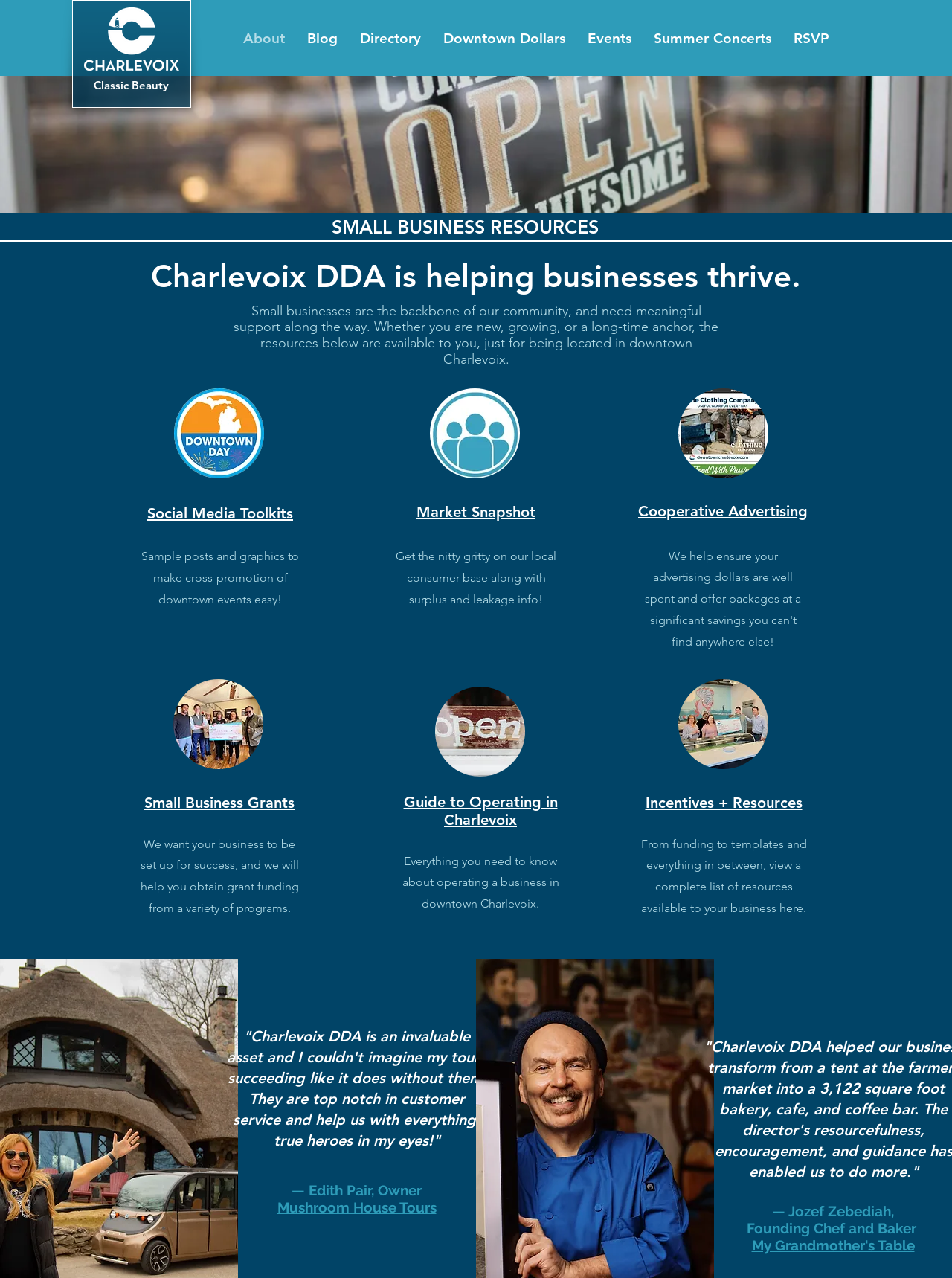What is the purpose of the resources provided by Charlevoix DDA?
Please use the image to deliver a detailed and complete answer.

I inferred the purpose of the resources by reading the heading 'SMALL BUSINESS RESOURCES' and the static text 'Small businesses are the backbone of our community, and need meaningful support along the way.' This suggests that the resources are intended to support small businesses in downtown Charlevoix.